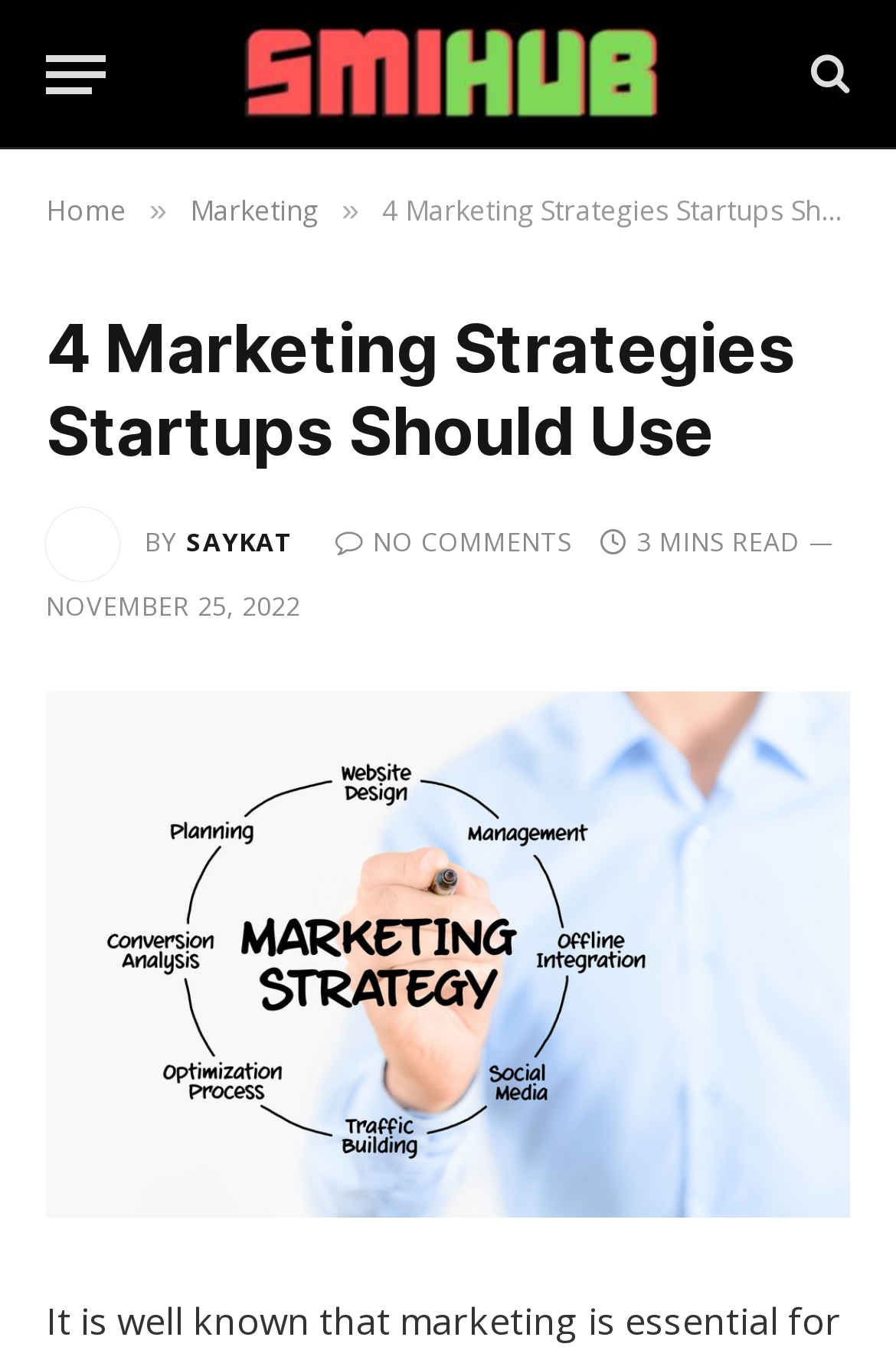Identify the bounding box coordinates of the element that should be clicked to fulfill this task: "Go to the marketing category". The coordinates should be provided as four float numbers between 0 and 1, i.e., [left, top, right, bottom].

[0.212, 0.142, 0.355, 0.171]